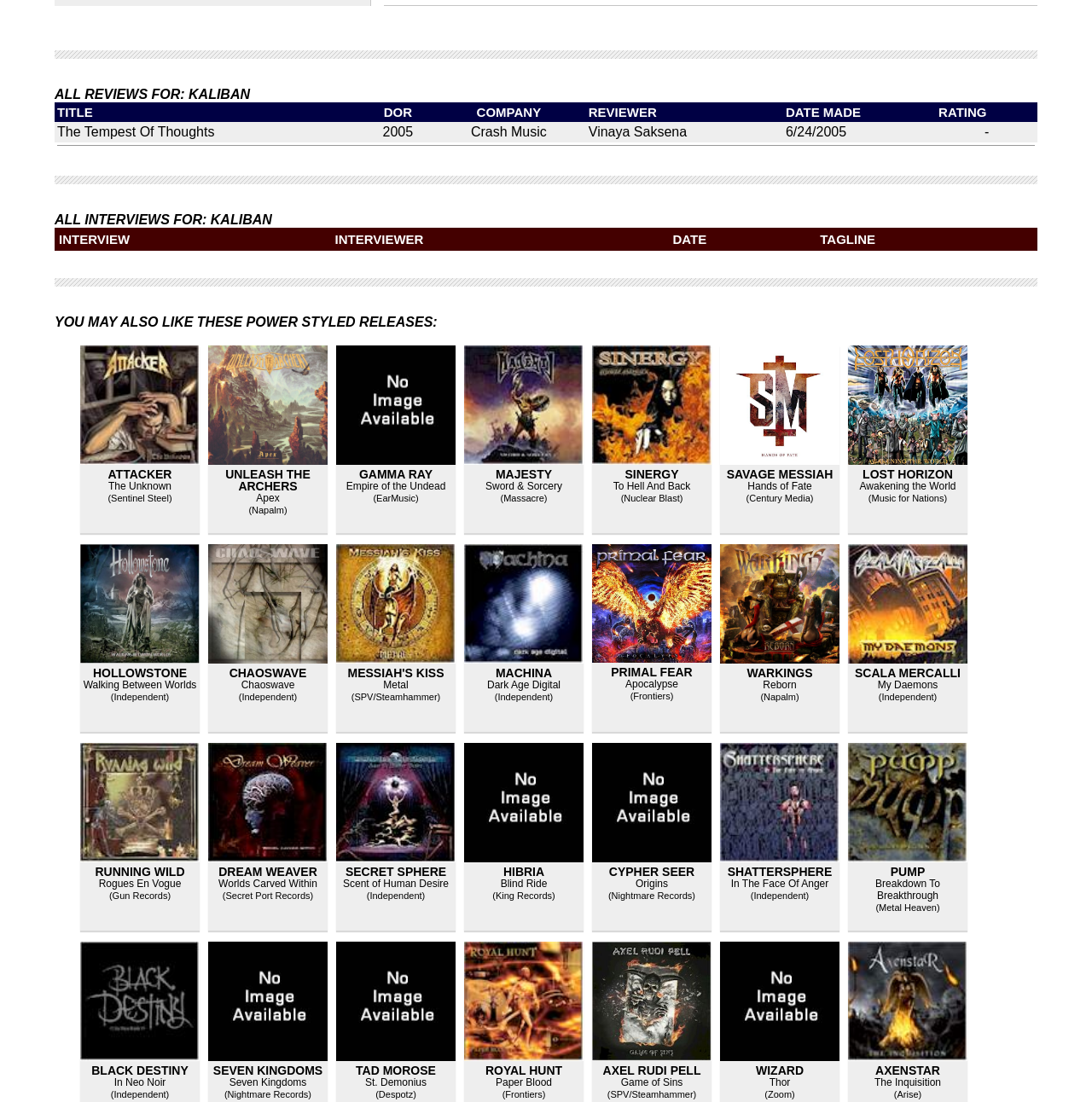What is the name of the band in the first recommended release?
Based on the screenshot, answer the question with a single word or phrase.

ATTACKER